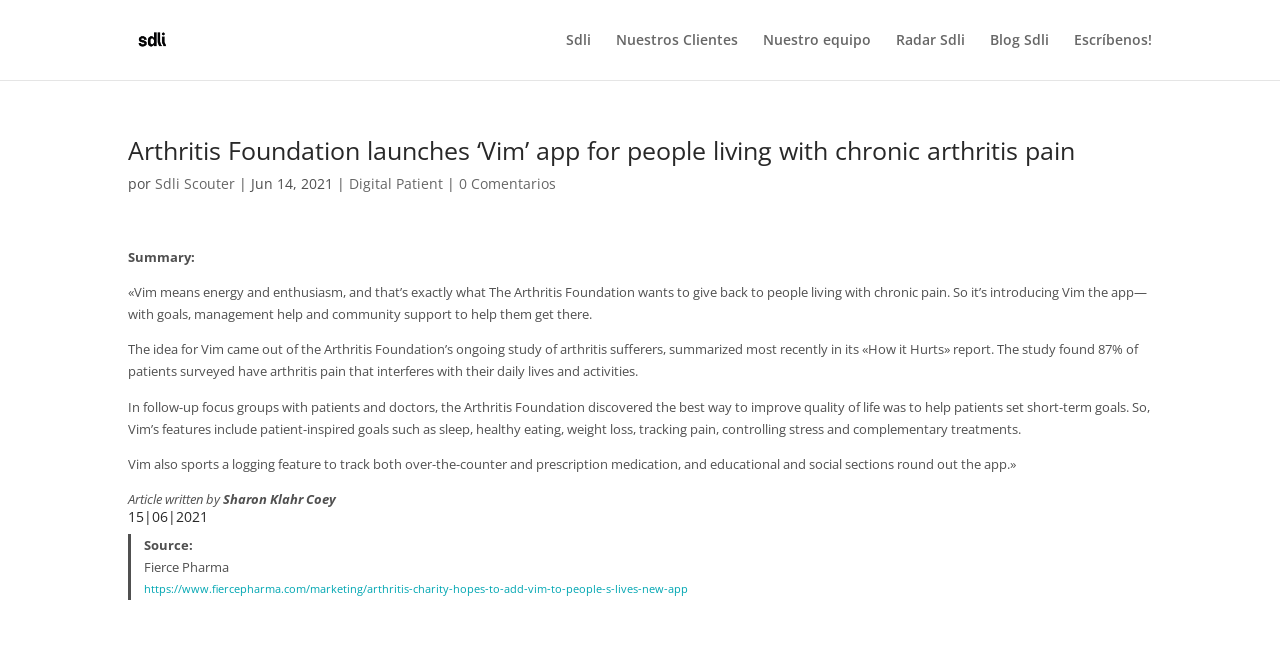Provide a short, one-word or phrase answer to the question below:
Who wrote the article about the Vim app?

Sharon Klahr Coey